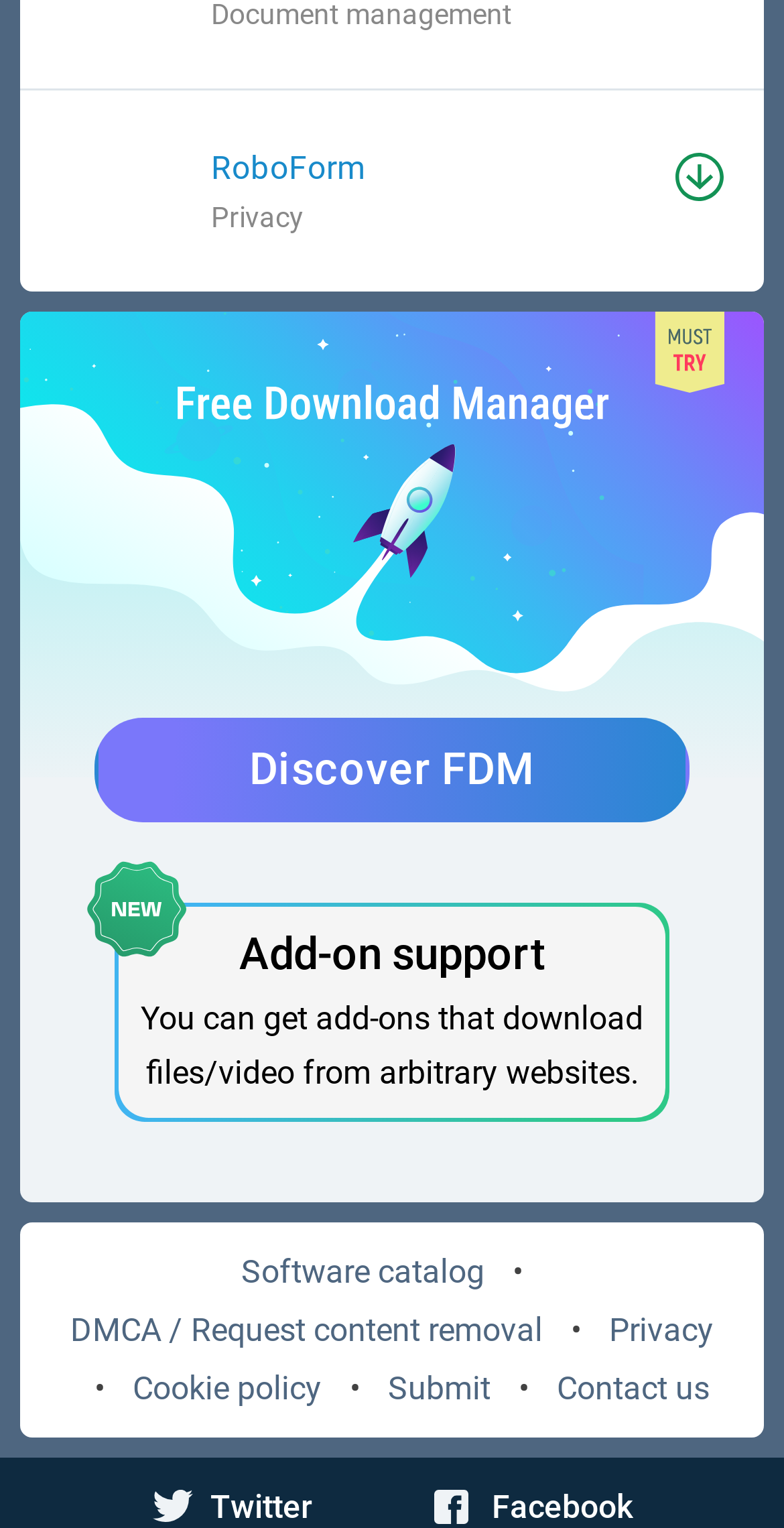Using the element description: "DMCA / Request content removal", determine the bounding box coordinates for the specified UI element. The coordinates should be four float numbers between 0 and 1, [left, top, right, bottom].

[0.09, 0.857, 0.692, 0.882]